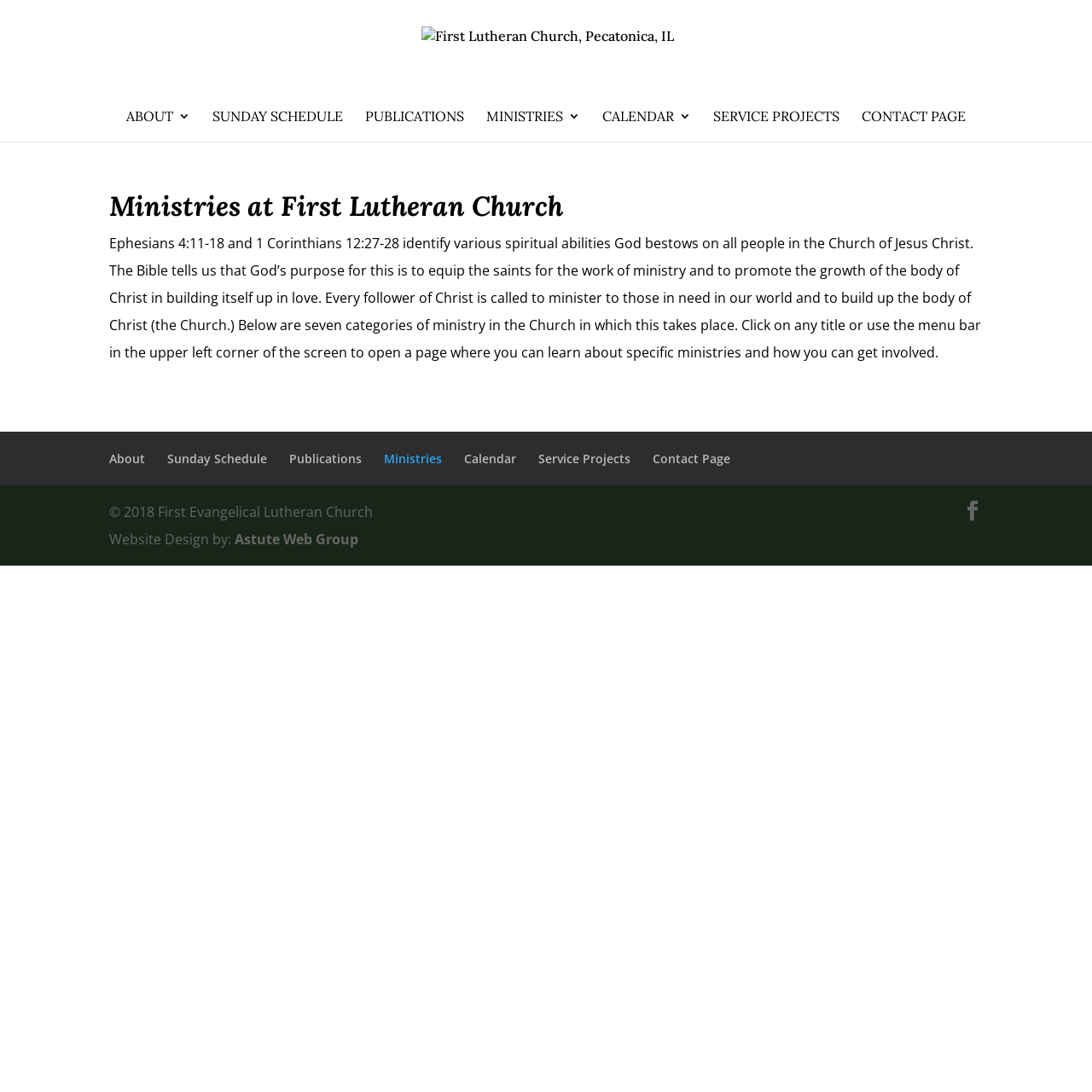Pinpoint the bounding box coordinates of the clickable area needed to execute the instruction: "View Ministries at First Lutheran Church". The coordinates should be specified as four float numbers between 0 and 1, i.e., [left, top, right, bottom].

[0.1, 0.175, 0.9, 0.21]